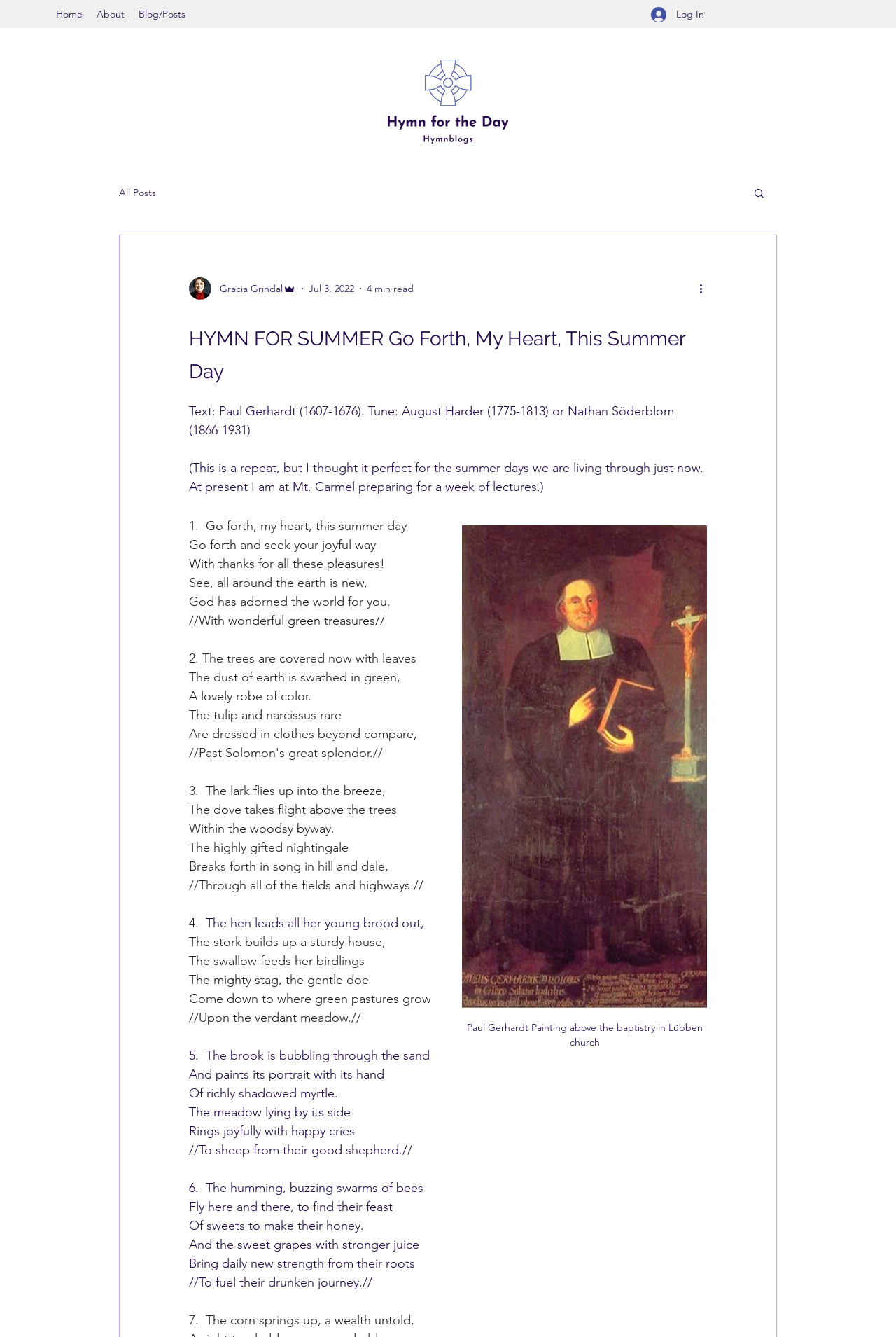Identify the bounding box coordinates for the region to click in order to carry out this instruction: "View 'Norwegian Hymns'". Provide the coordinates using four float numbers between 0 and 1, formatted as [left, top, right, bottom].

[0.433, 0.045, 0.567, 0.107]